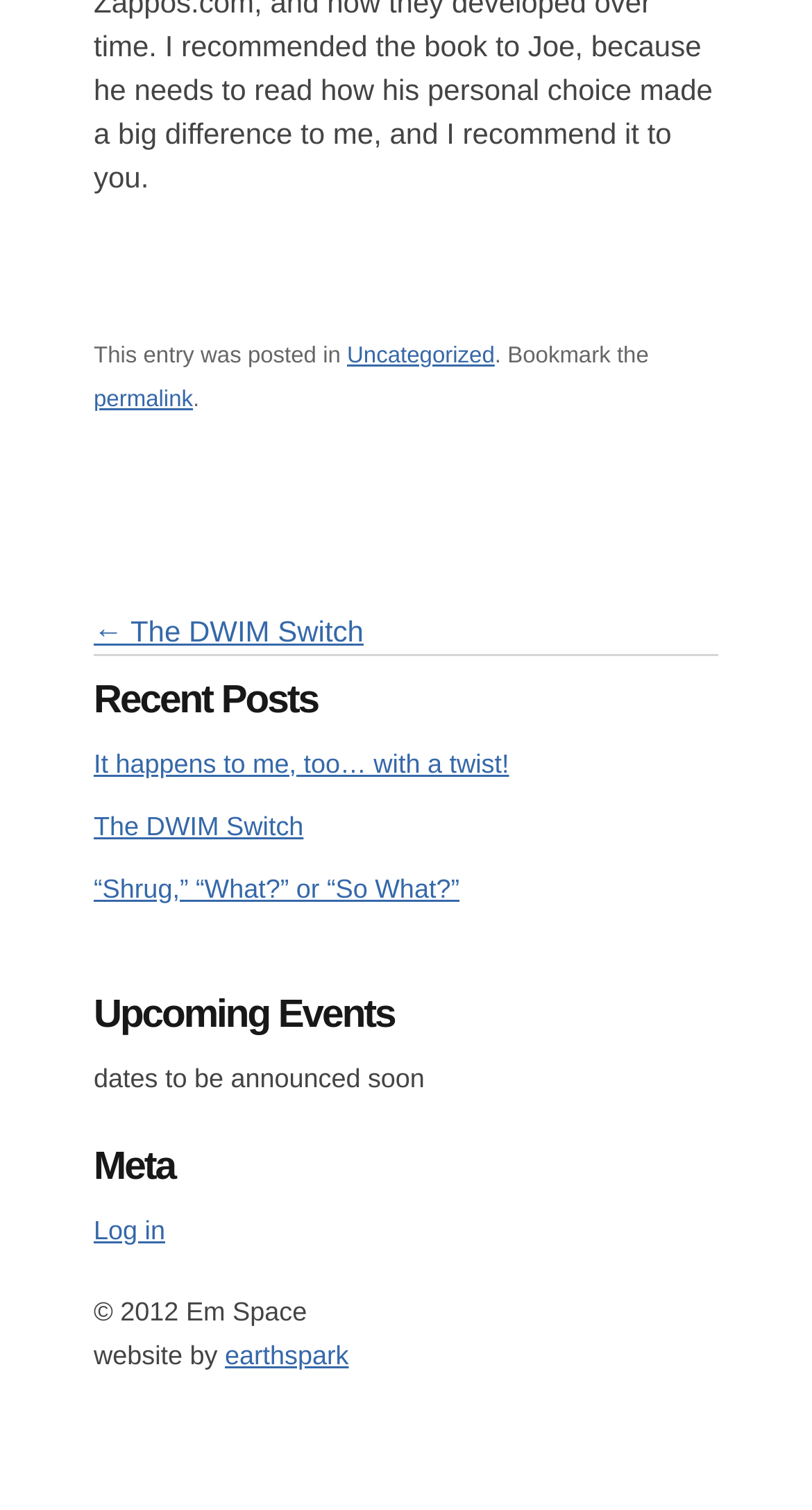Provide the bounding box coordinates of the HTML element described by the text: "The DWIM Switch".

[0.115, 0.537, 0.374, 0.557]